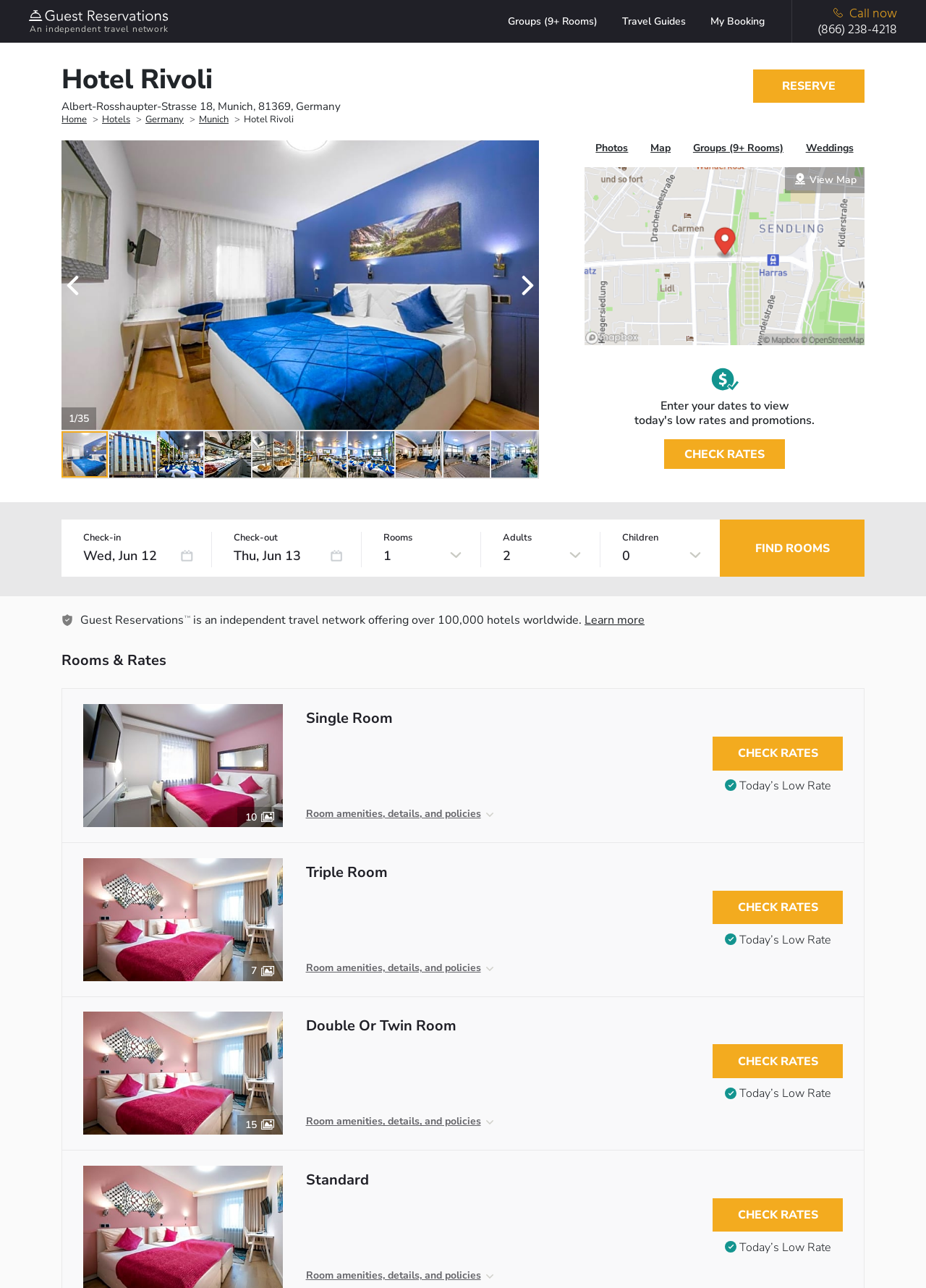Give a concise answer using only one word or phrase for this question:
How many rooms can be booked at a time?

1